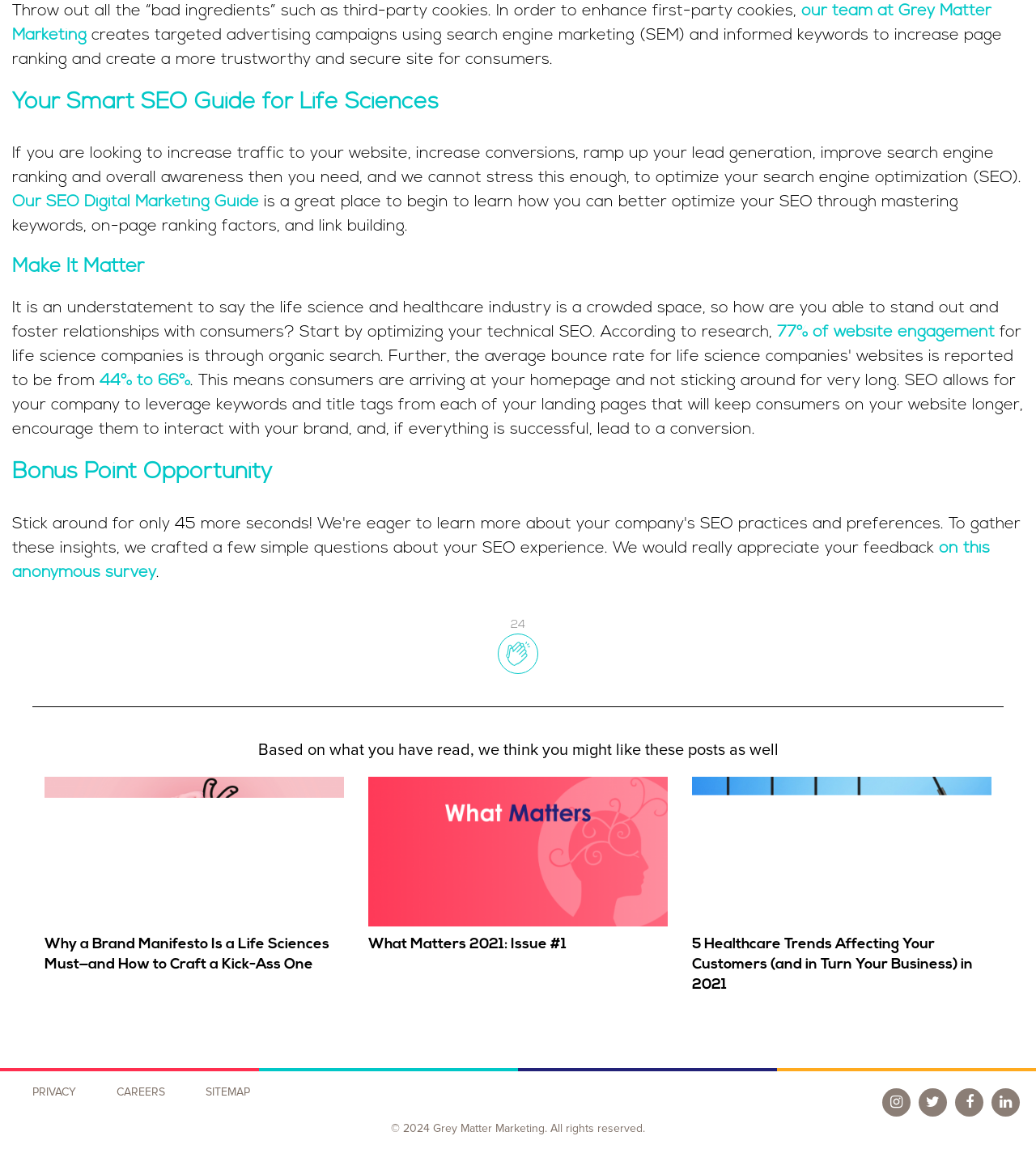Find the bounding box coordinates for the element that must be clicked to complete the instruction: "Read the SEO Digital Marketing Guide". The coordinates should be four float numbers between 0 and 1, indicated as [left, top, right, bottom].

[0.012, 0.169, 0.25, 0.183]